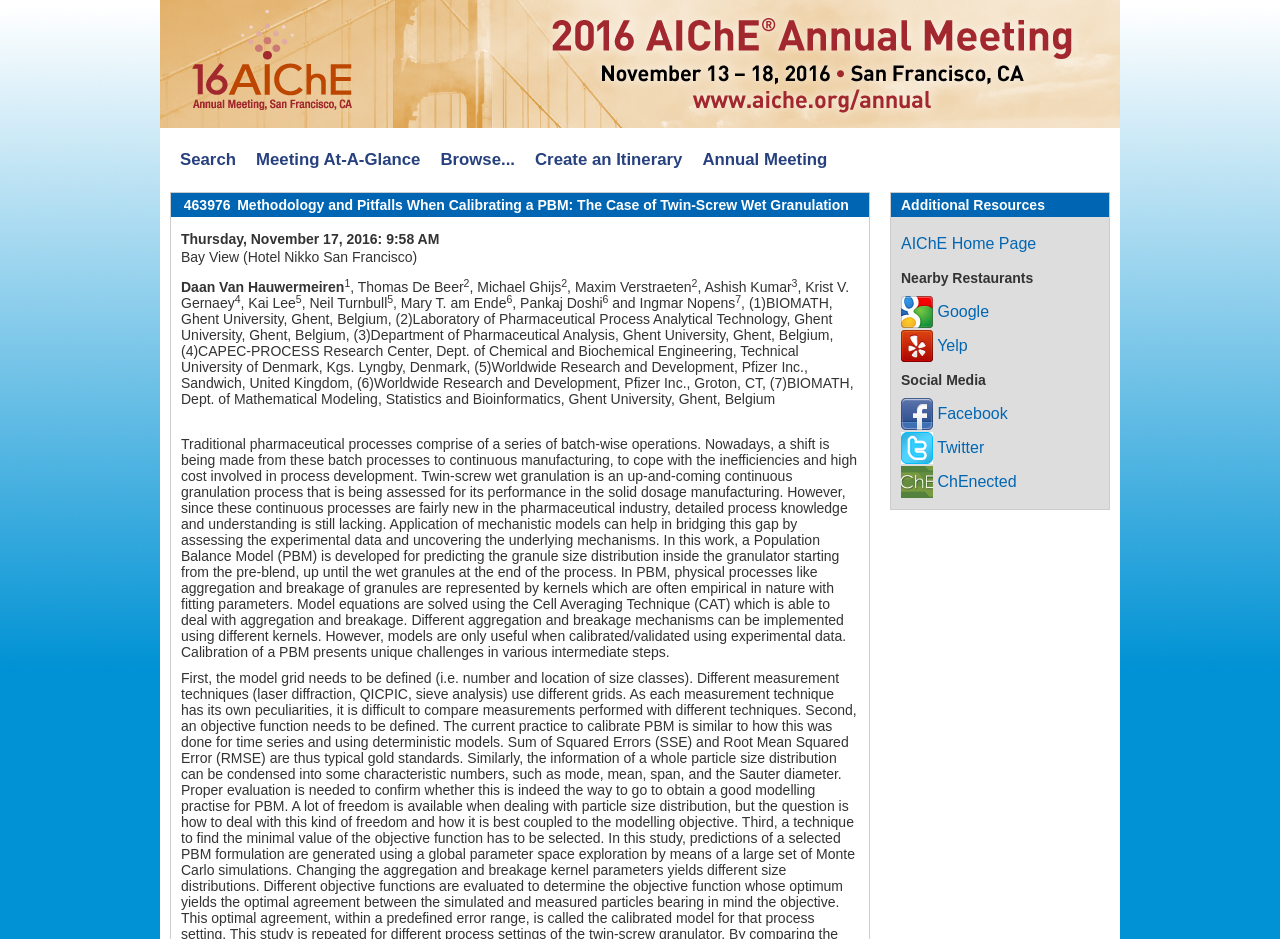What is the name of the hotel where the meeting was held?
Examine the image and provide an in-depth answer to the question.

The meeting was held at the Bay View room in the Hotel Nikko San Francisco, which is indicated by the text 'Bay View (Hotel Nikko San Francisco)' on the webpage.